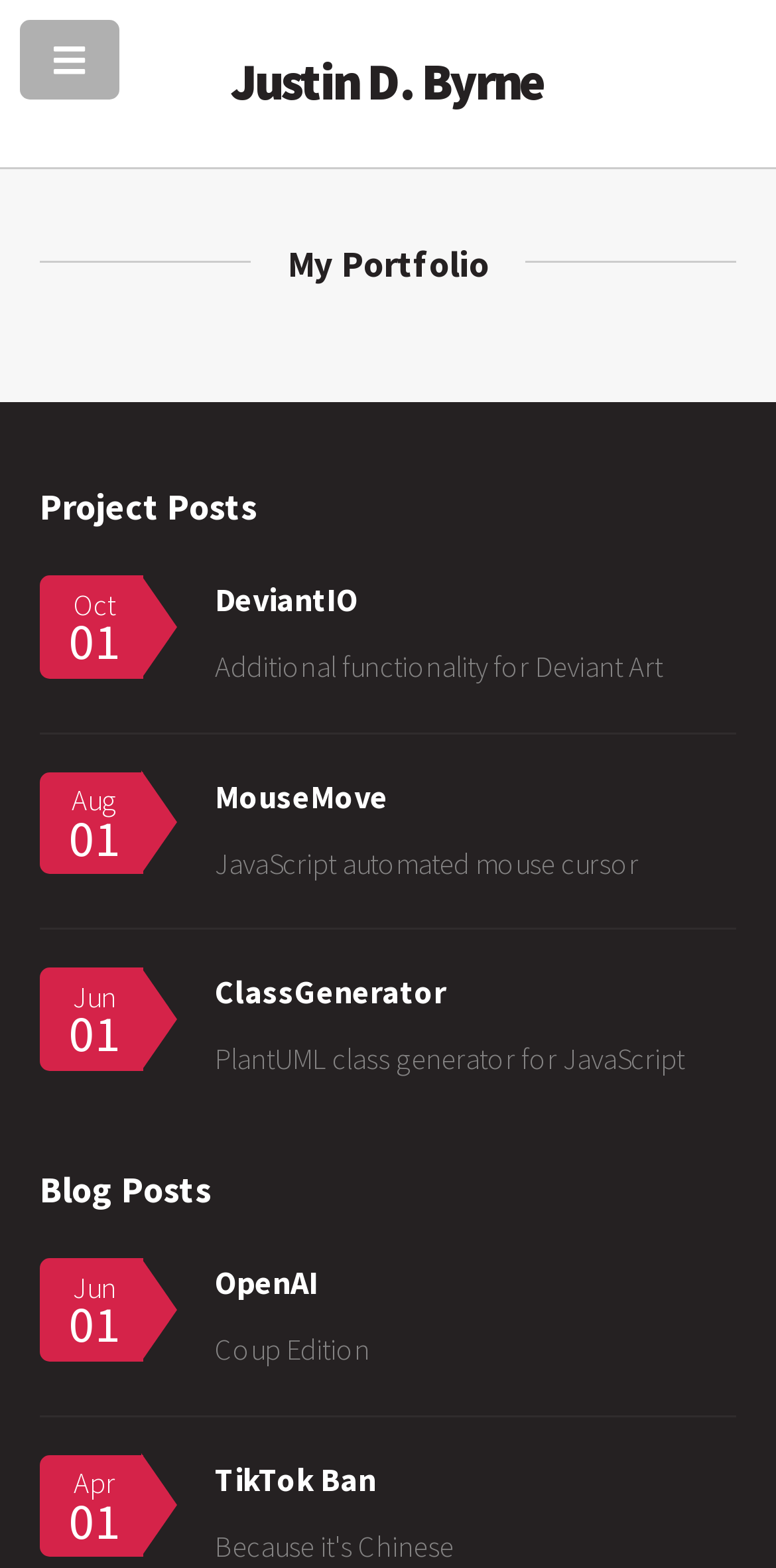What is the topic of the 'ClassGenerator' project?
Look at the screenshot and respond with one word or a short phrase.

PlantUML class generator for JavaScript